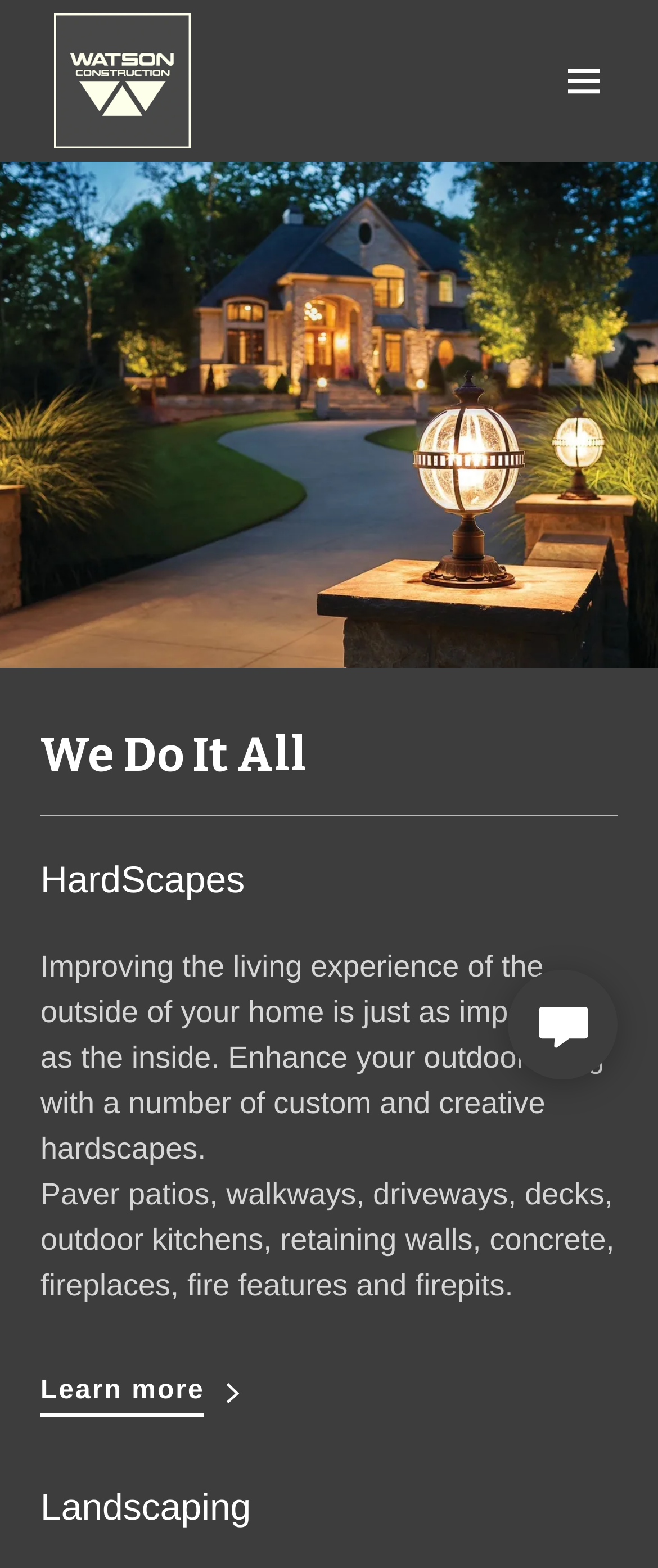Please look at the image and answer the question with a detailed explanation: What is the second service offered?

The second service offered is obtained from the heading element with the text 'Landscaping', which is listed below the 'HardScapes' heading.